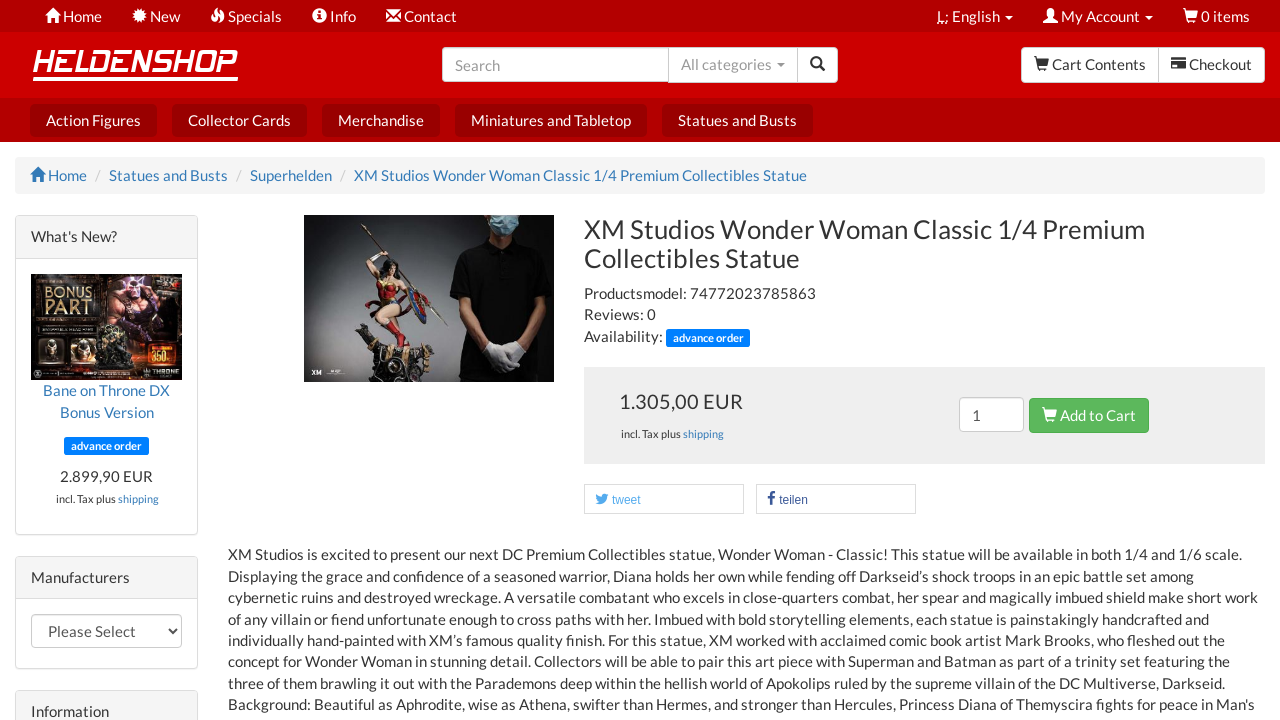Please identify the bounding box coordinates of the clickable element to fulfill the following instruction: "Select a language". The coordinates should be four float numbers between 0 and 1, i.e., [left, top, right, bottom].

[0.72, 0.001, 0.803, 0.043]